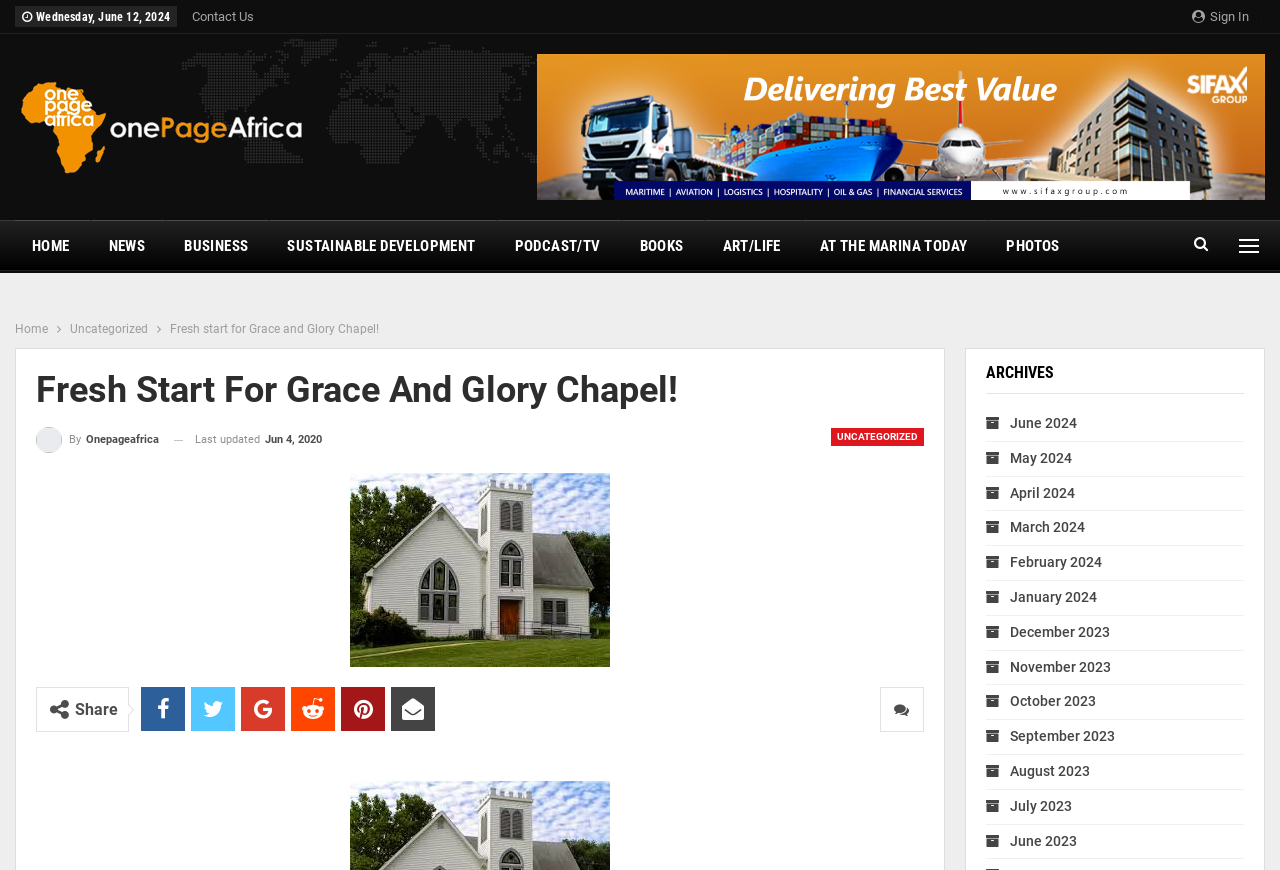For the element described, predict the bounding box coordinates as (top-left x, top-left y, bottom-right x, bottom-right y). All values should be between 0 and 1. Element description: alt="- Advertisement -"

[0.42, 0.136, 0.988, 0.153]